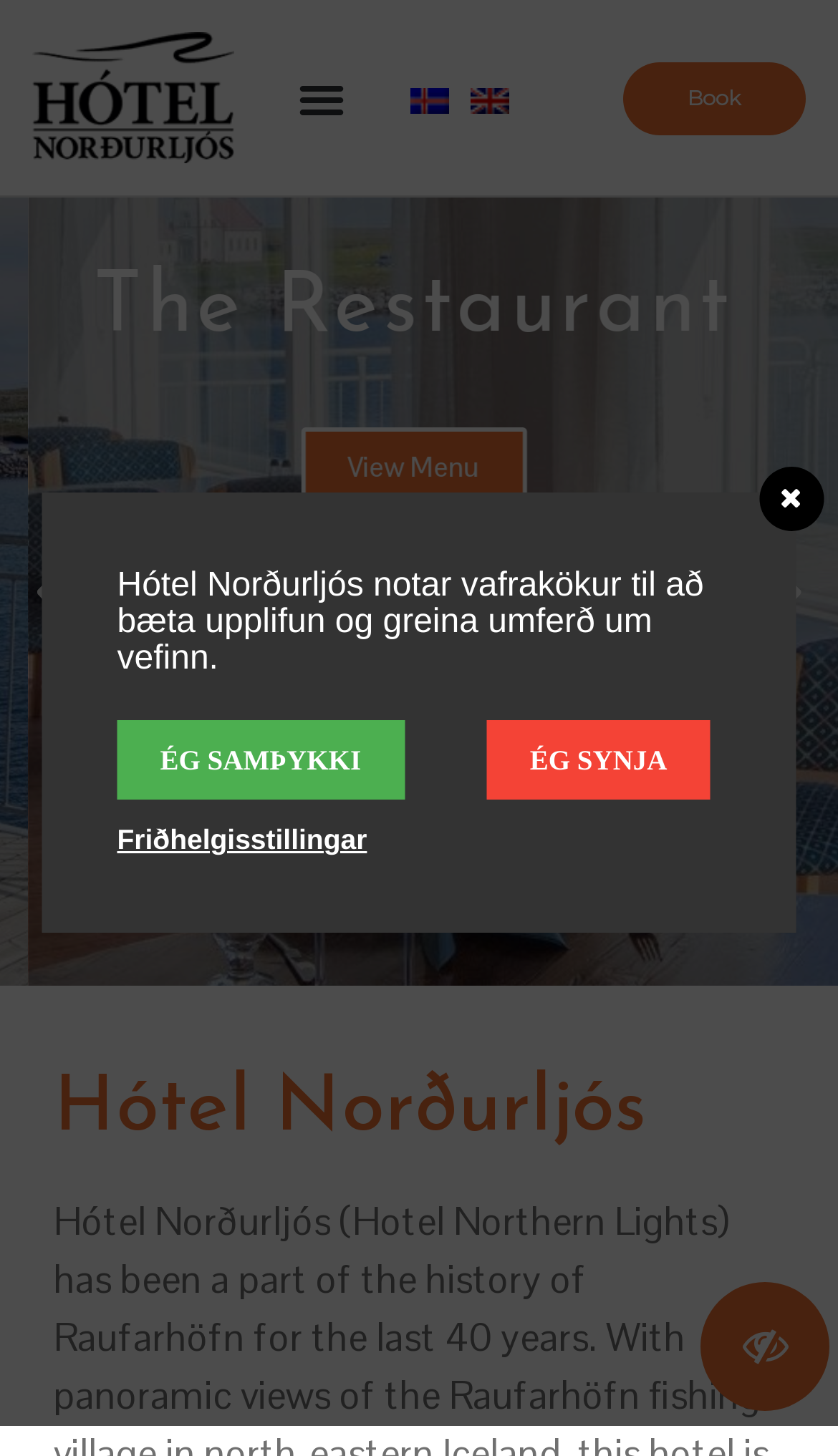Determine the bounding box coordinates of the element that should be clicked to execute the following command: "Click the Menu Toggle button".

[0.341, 0.043, 0.426, 0.092]